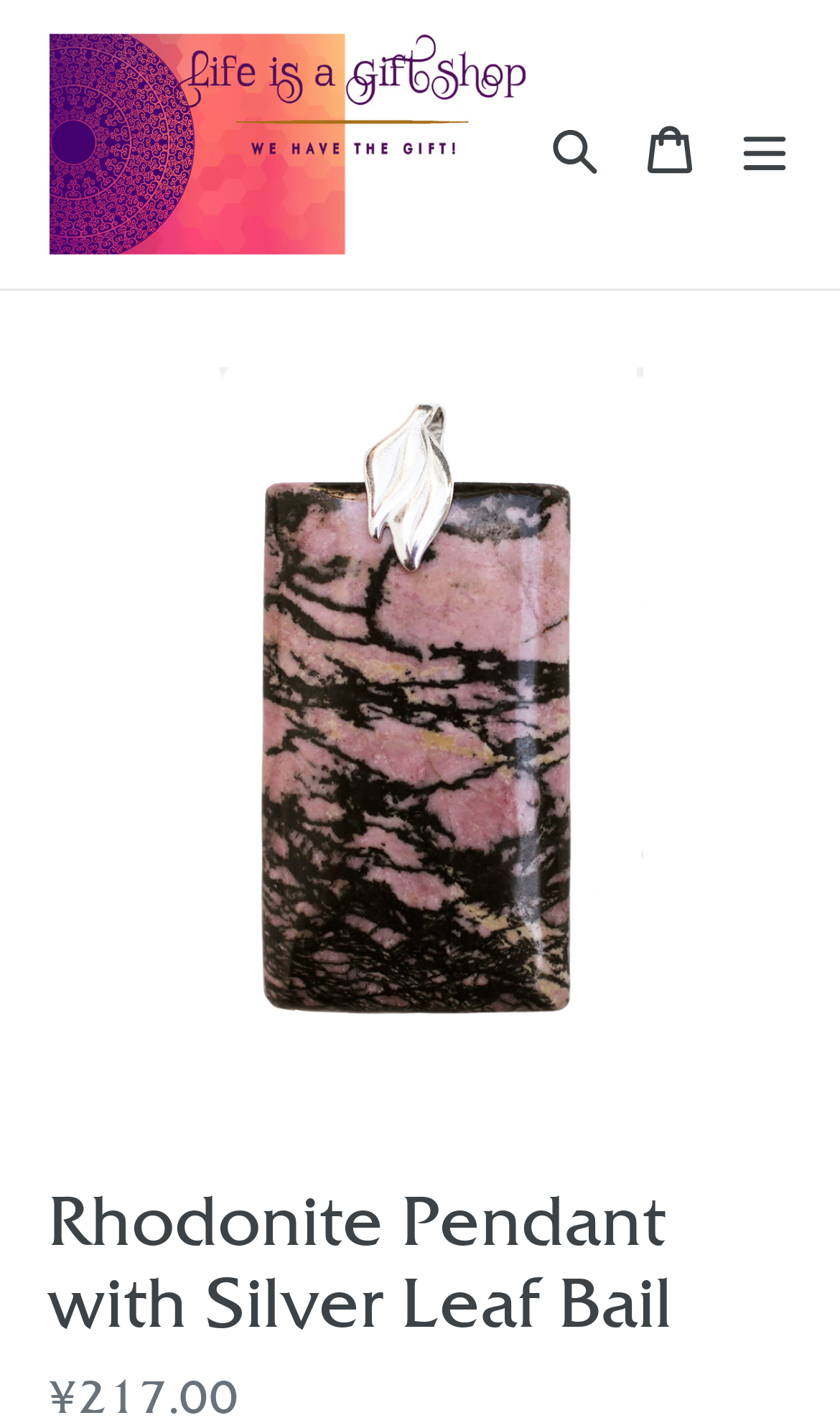Using the format (top-left x, top-left y, bottom-right x, bottom-right y), provide the bounding box coordinates for the described UI element. All values should be floating point numbers between 0 and 1: alt="Life is a Gift Shop"

[0.056, 0.023, 0.628, 0.18]